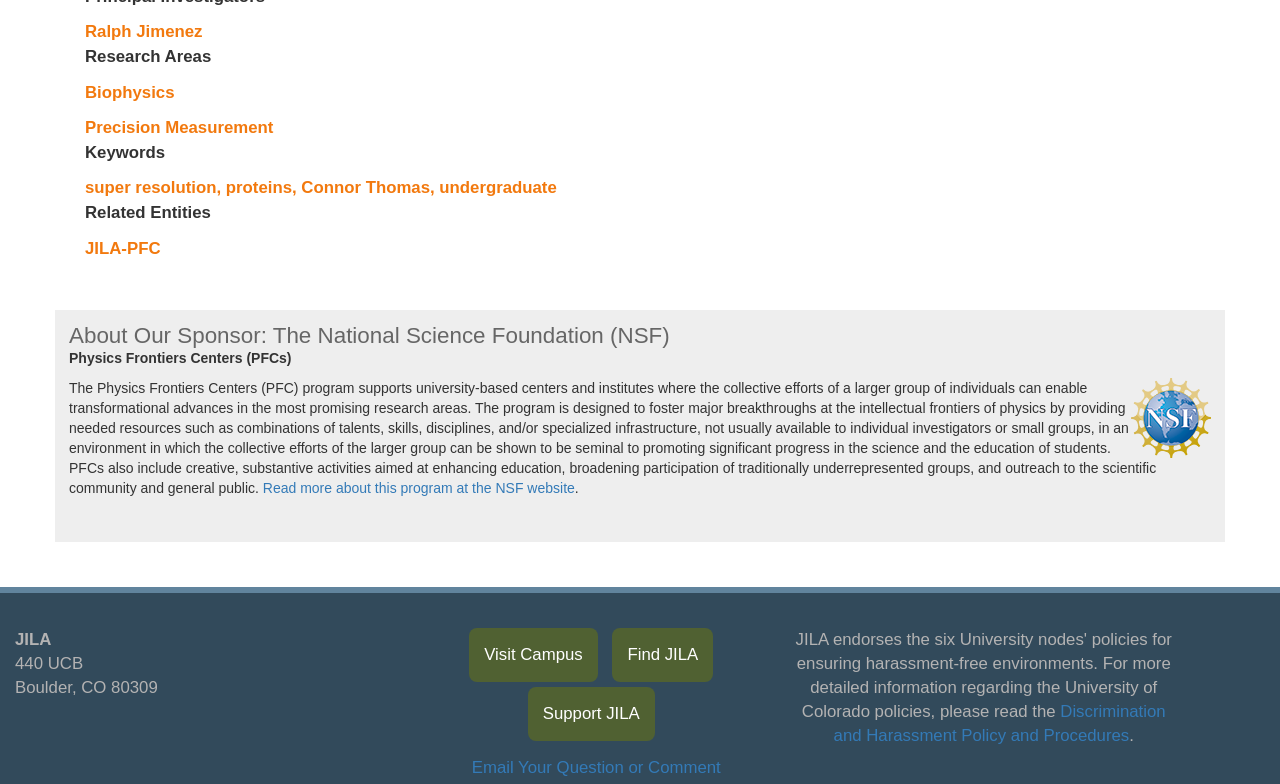Determine the bounding box coordinates of the element that should be clicked to execute the following command: "Read about the National Science Foundation program".

[0.205, 0.613, 0.449, 0.633]